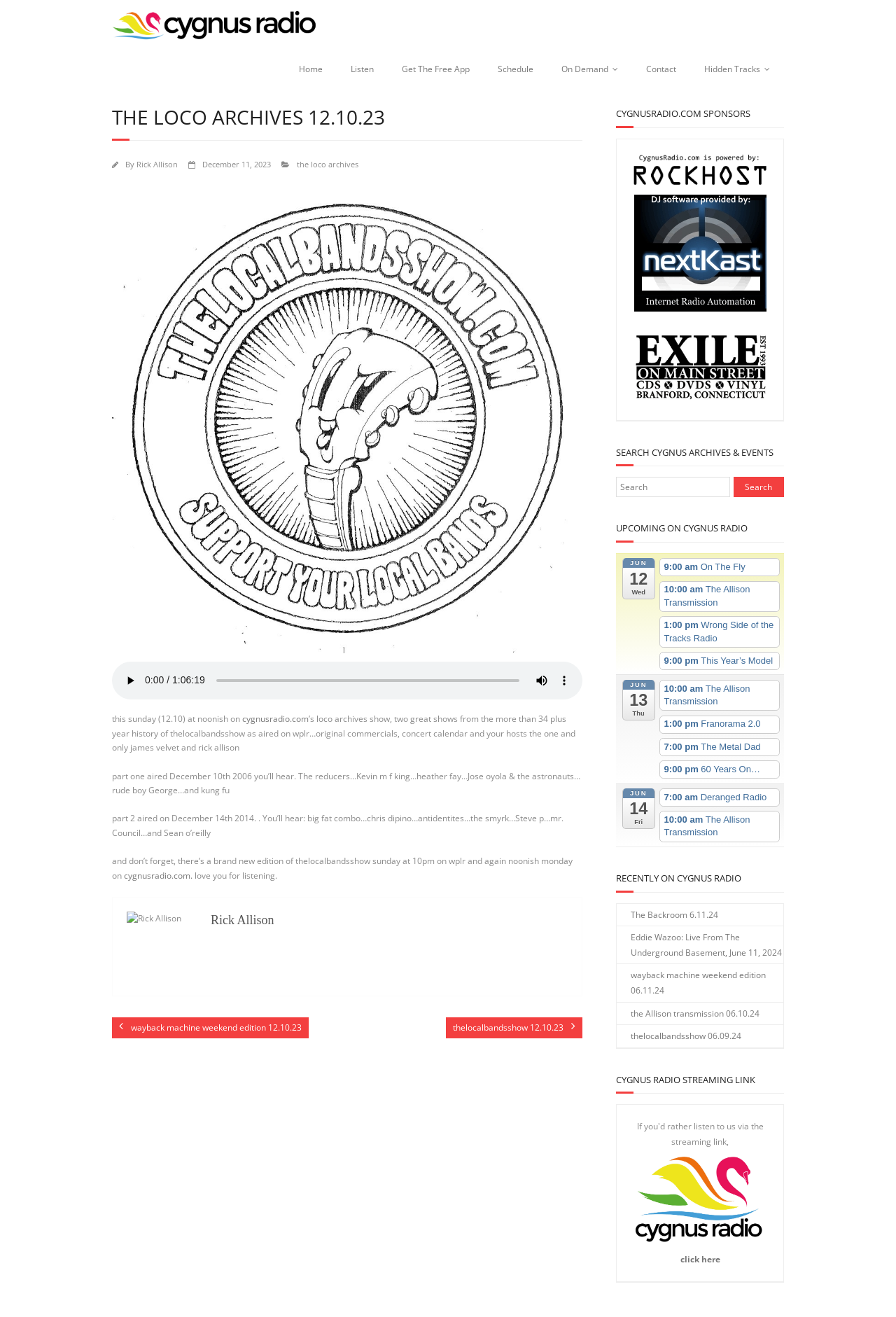Kindly determine the bounding box coordinates of the area that needs to be clicked to fulfill this instruction: "Check the upcoming events on Cygnus Radio".

[0.694, 0.424, 0.731, 0.455]